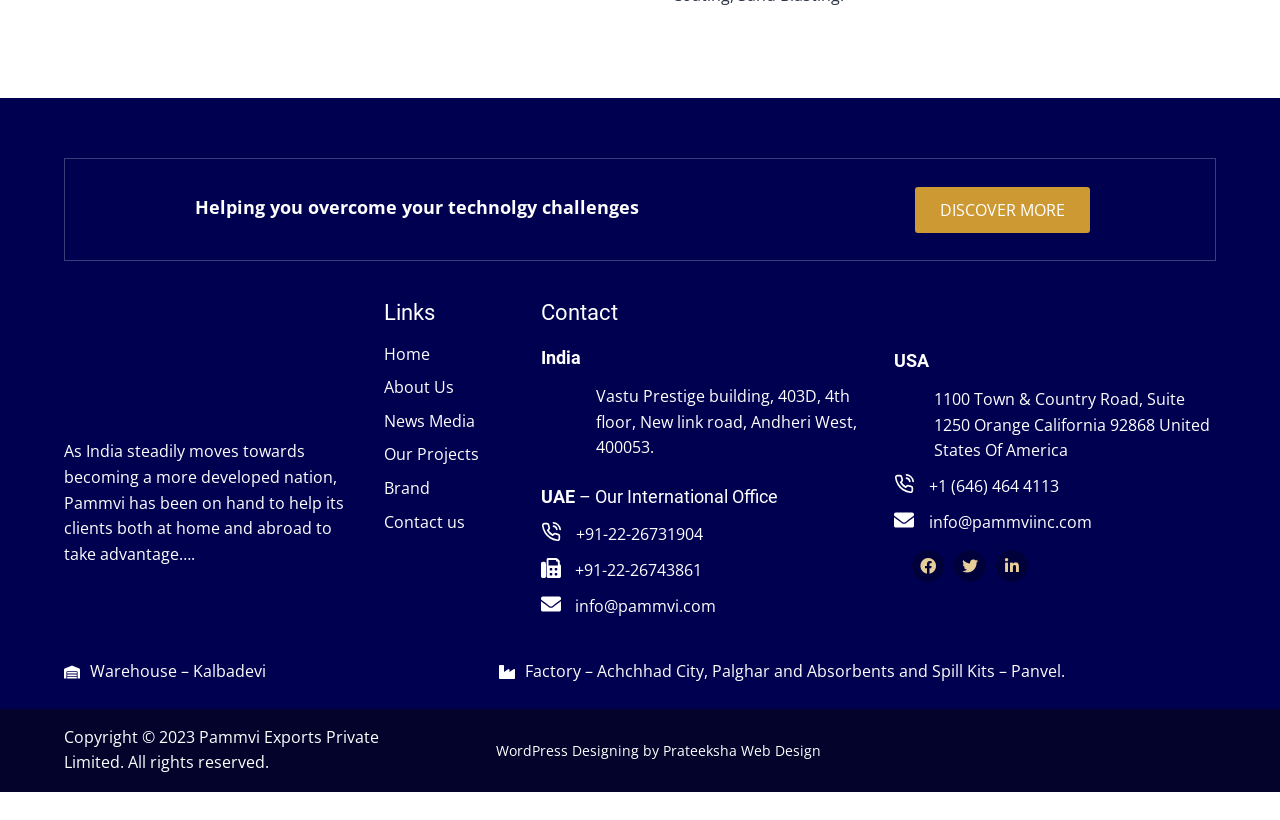Find the bounding box coordinates of the area to click in order to follow the instruction: "Click on 'DISCOVER MORE'".

[0.715, 0.228, 0.852, 0.284]